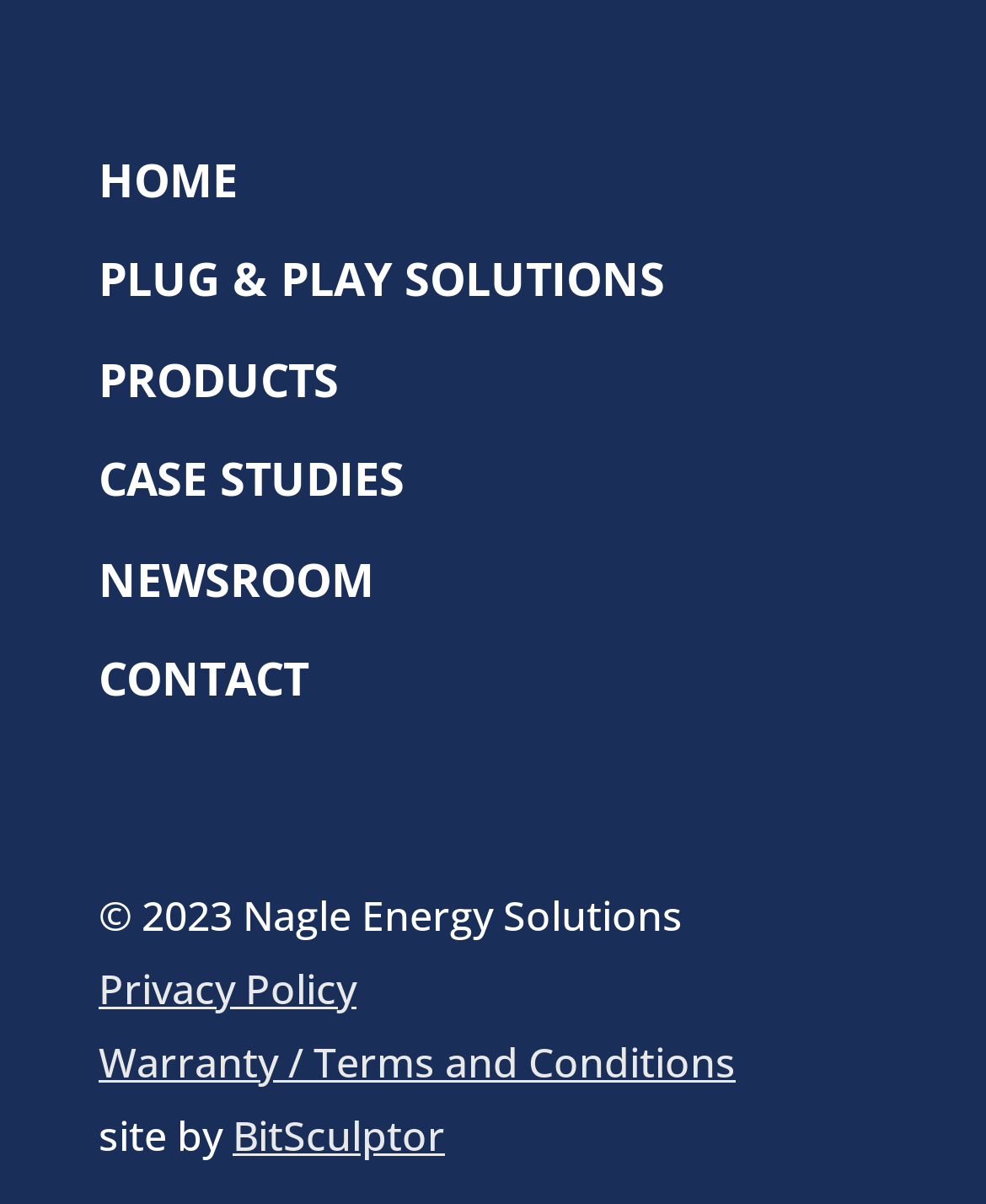Find the bounding box coordinates for the area you need to click to carry out the instruction: "read case studies". The coordinates should be four float numbers between 0 and 1, indicated as [left, top, right, bottom].

[0.1, 0.374, 0.41, 0.44]